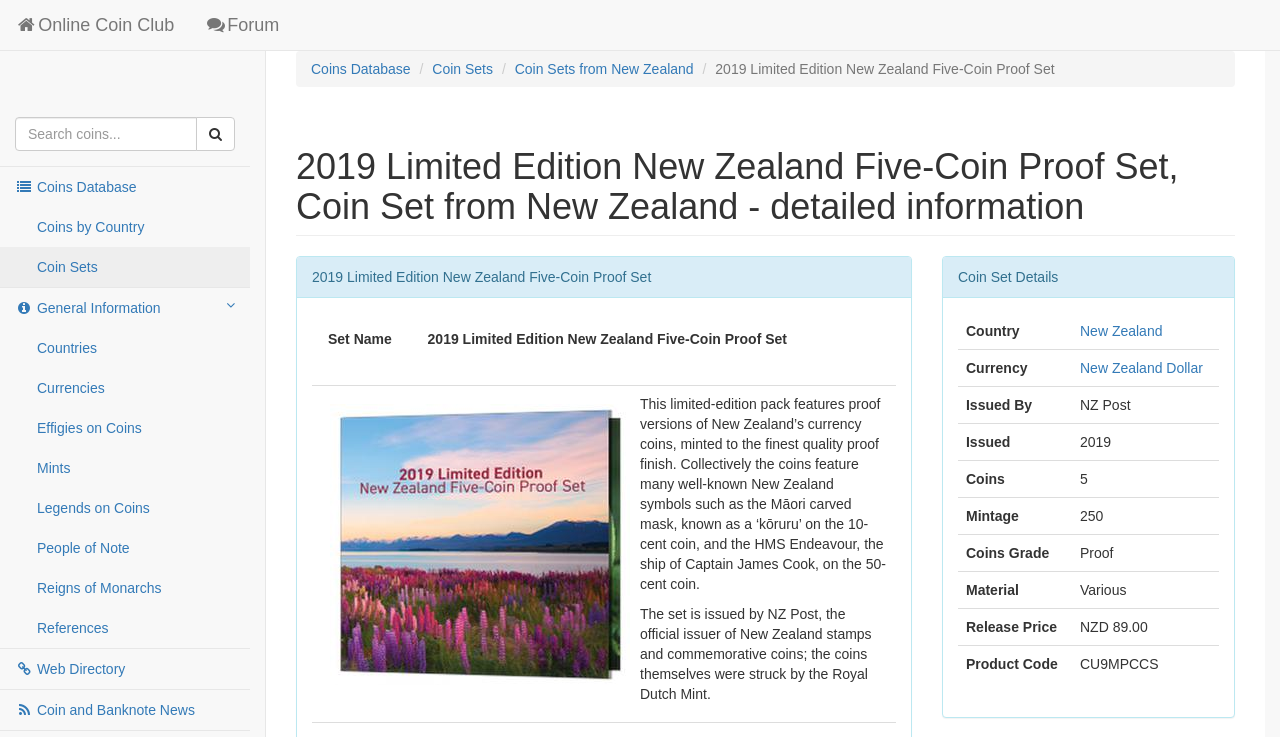Can you specify the bounding box coordinates for the region that should be clicked to fulfill this instruction: "Check the release price".

[0.837, 0.826, 0.952, 0.876]